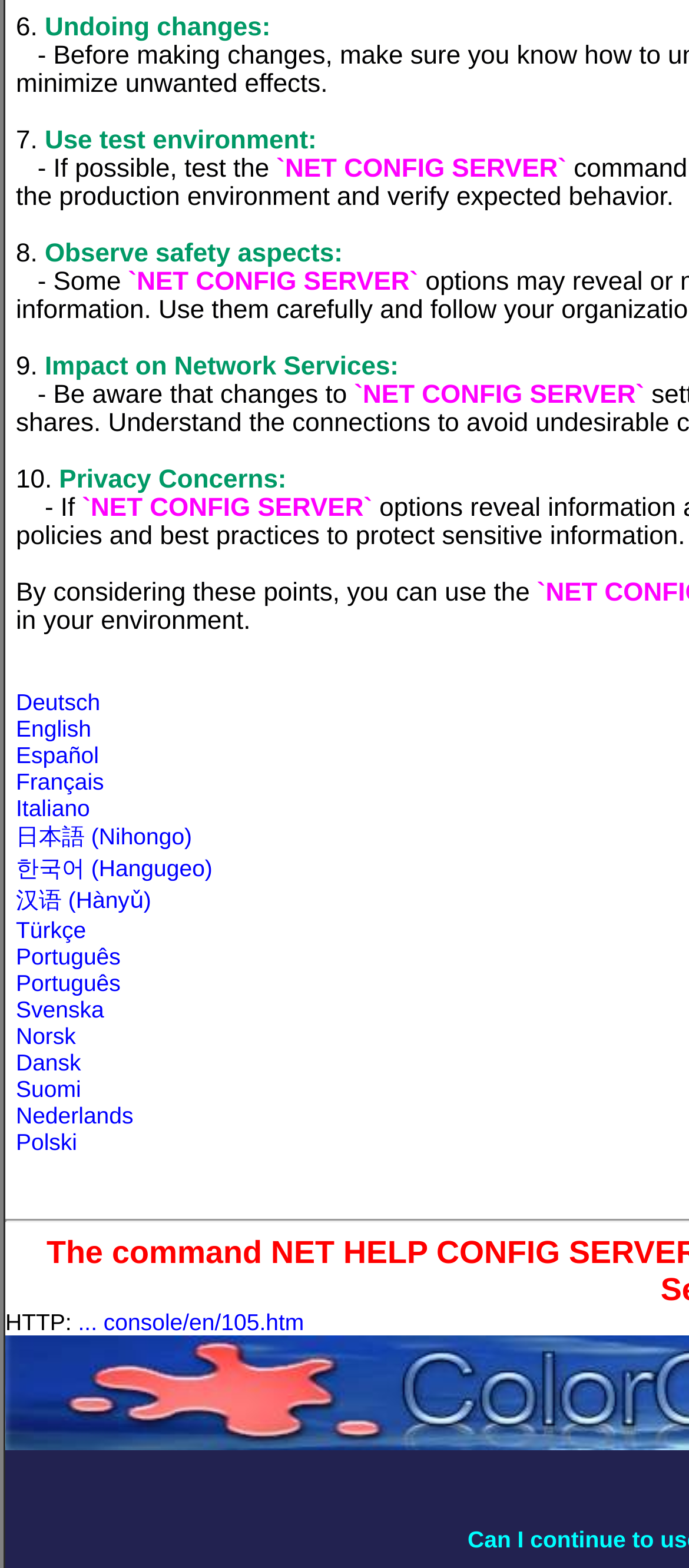Analyze the image and deliver a detailed answer to the question: What is the protocol mentioned at the bottom of the webpage?

I scrolled down to the bottom of the webpage and found the text 'HTTP:' followed by a link, indicating that the protocol mentioned is HTTP.